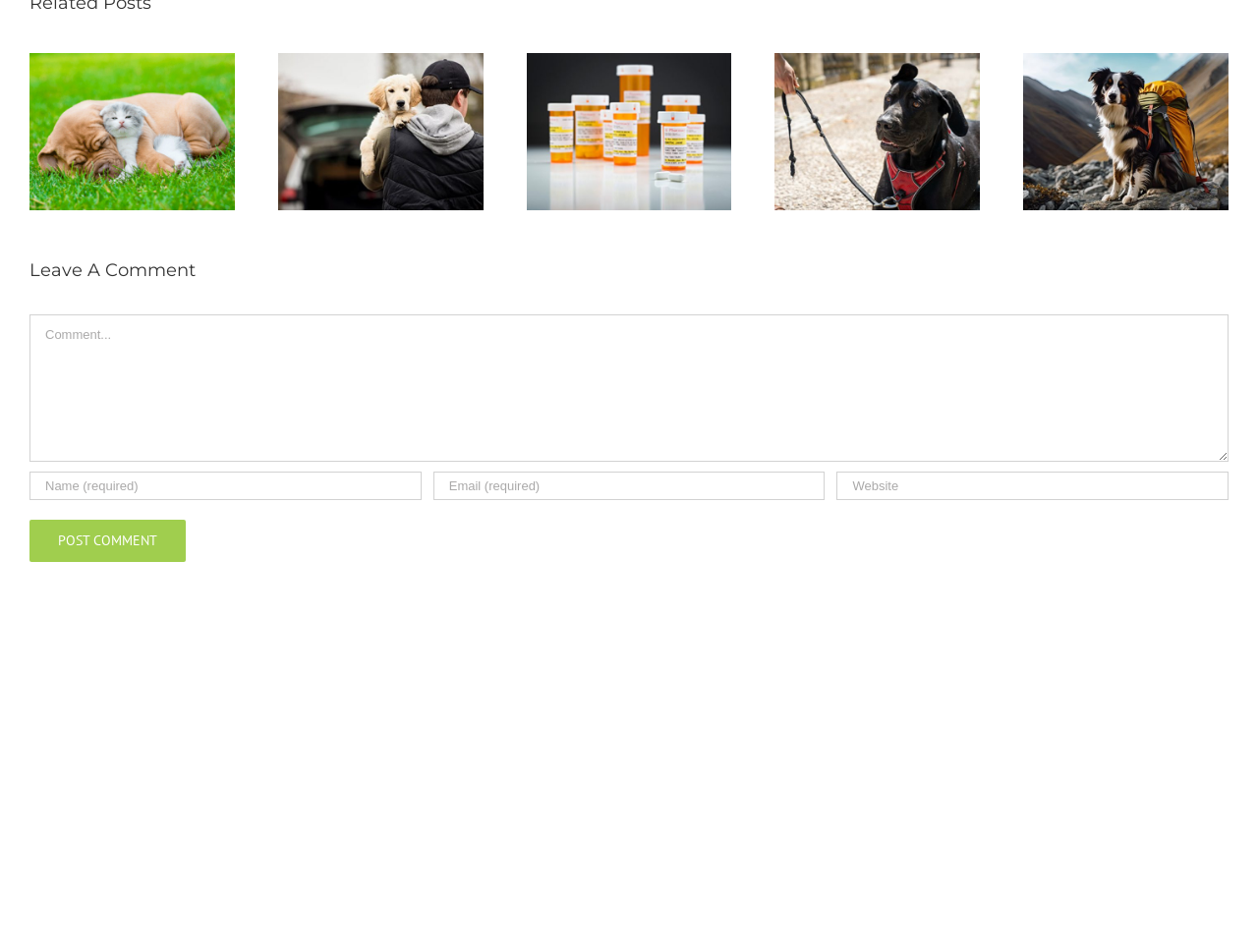Give a one-word or short phrase answer to this question: 
What is the purpose of the 'Gallery' links?

To view more images